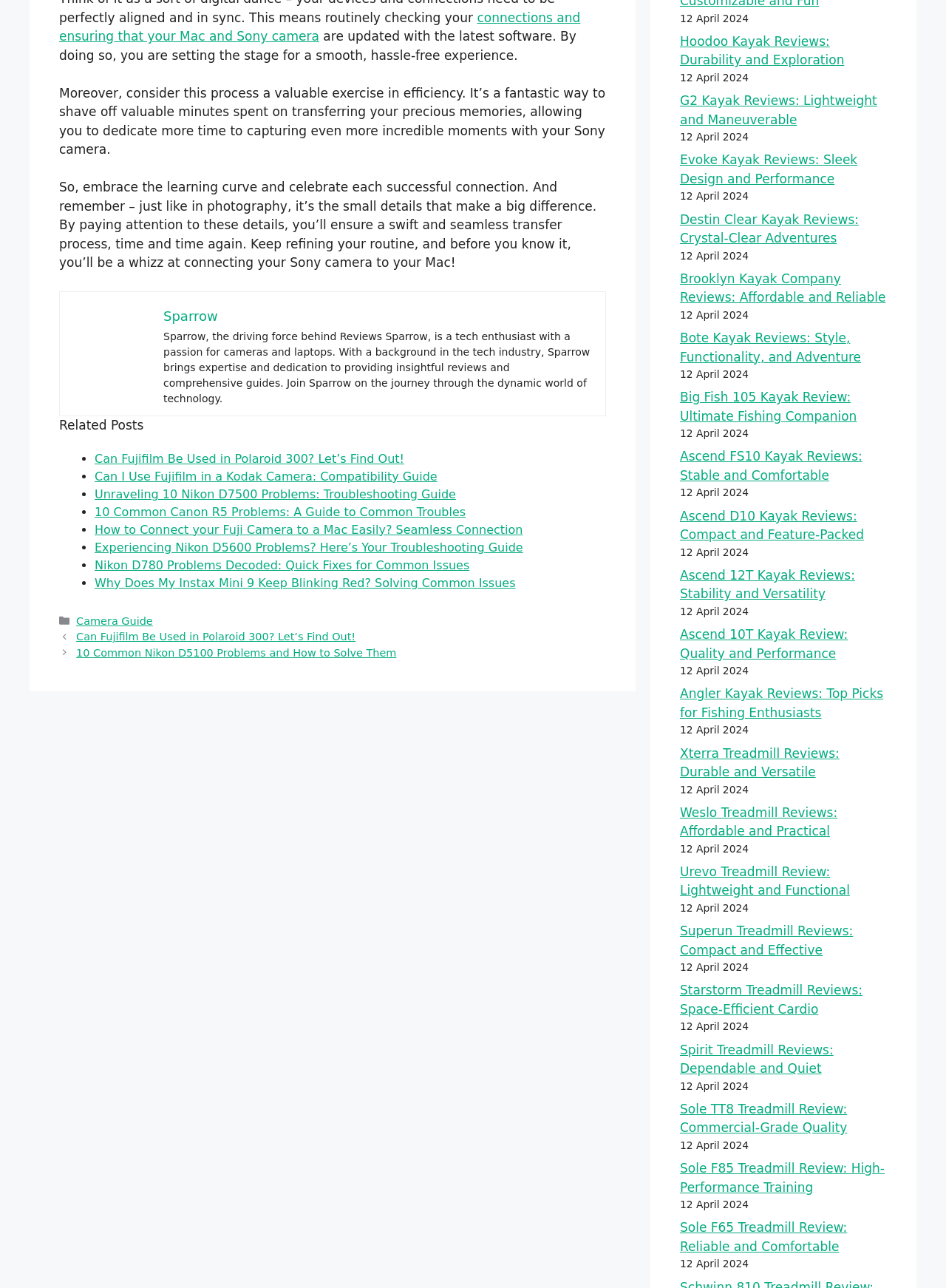Please indicate the bounding box coordinates for the clickable area to complete the following task: "View the categories". The coordinates should be specified as four float numbers between 0 and 1, i.e., [left, top, right, bottom].

[0.08, 0.477, 0.141, 0.486]